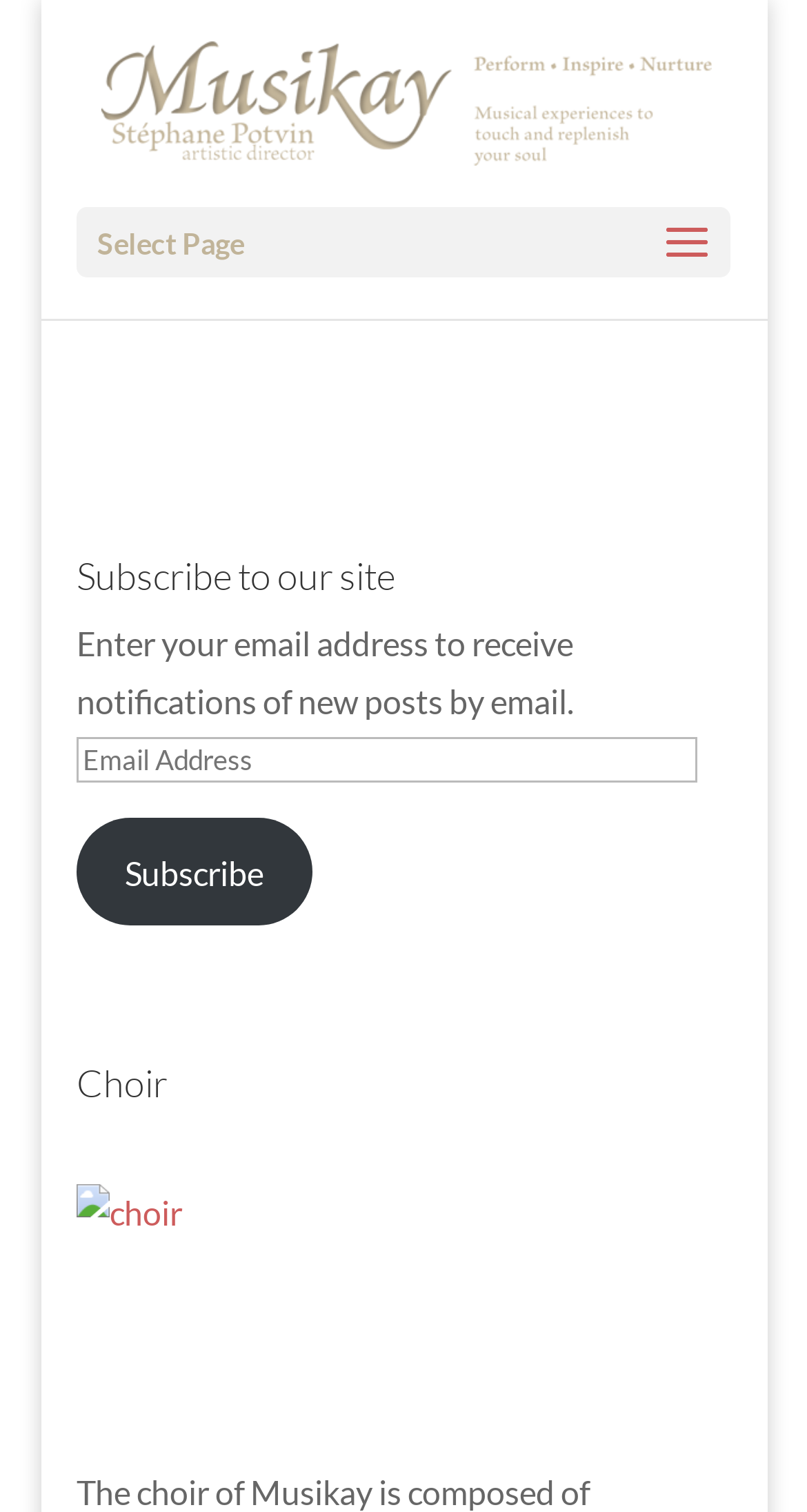What is the topic of the heading?
Look at the screenshot and respond with one word or a short phrase.

Choir